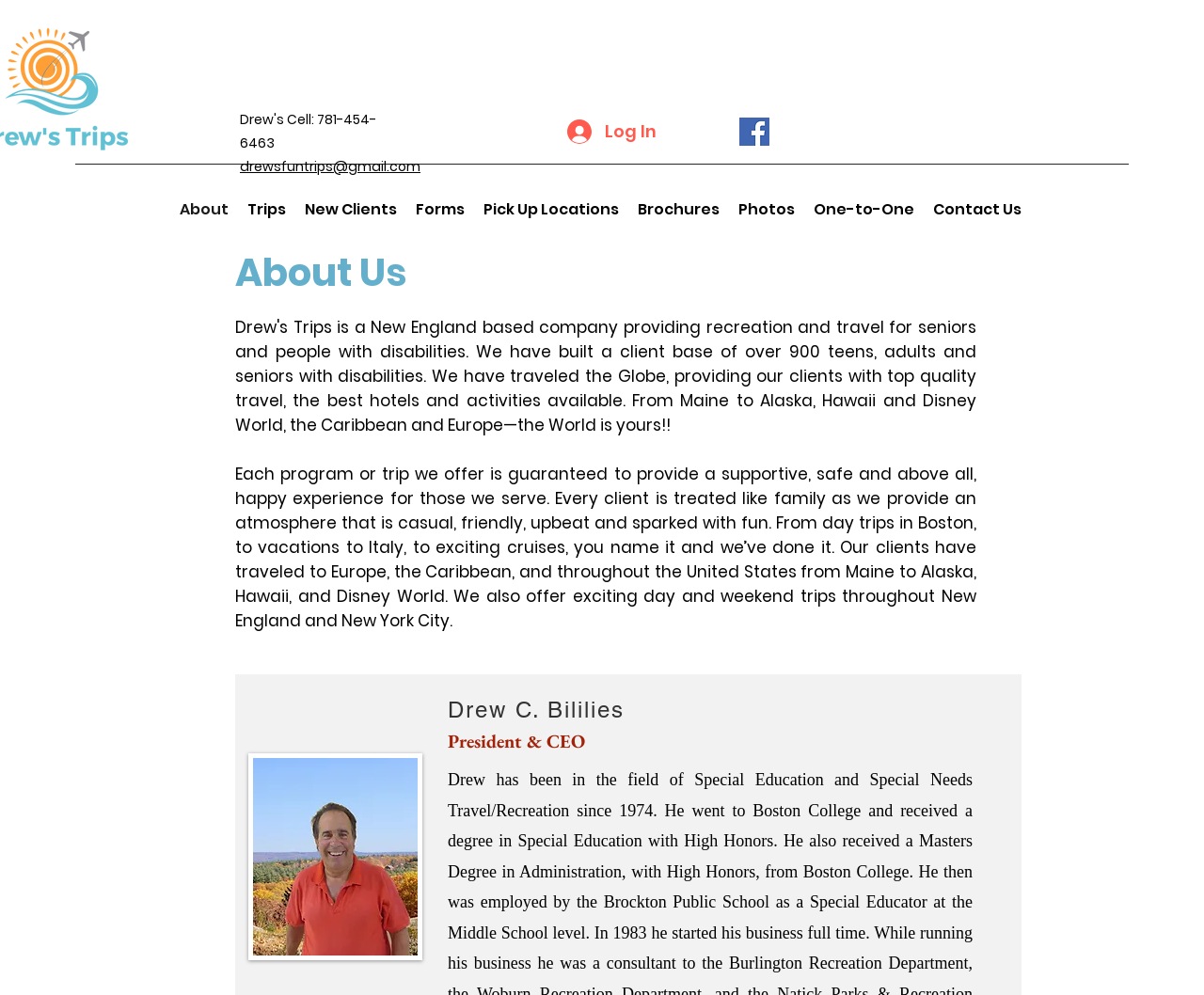How many links are in the navigation menu?
Answer the question with a single word or phrase, referring to the image.

8